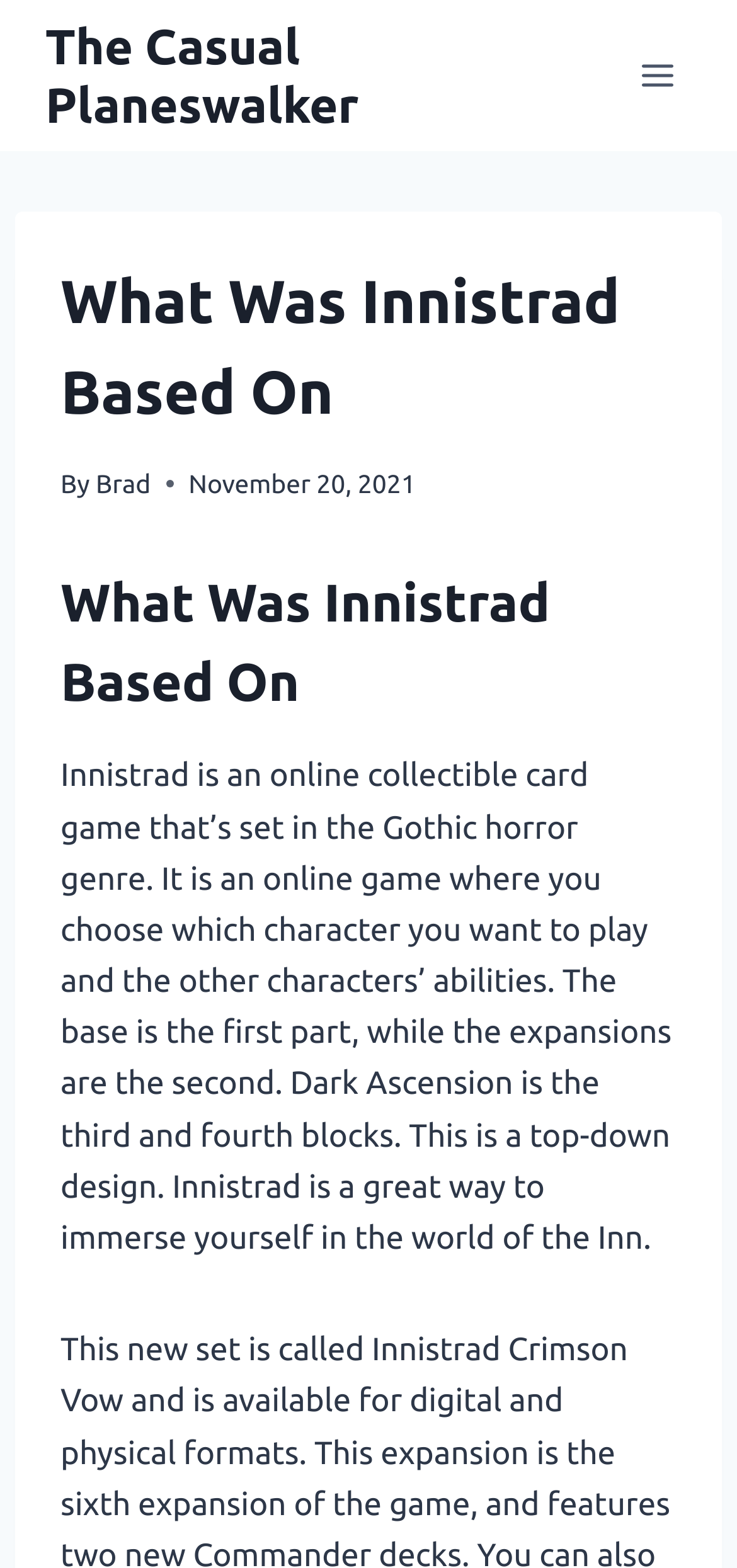What do you choose in Innistrad?
Refer to the image and provide a one-word or short phrase answer.

Character